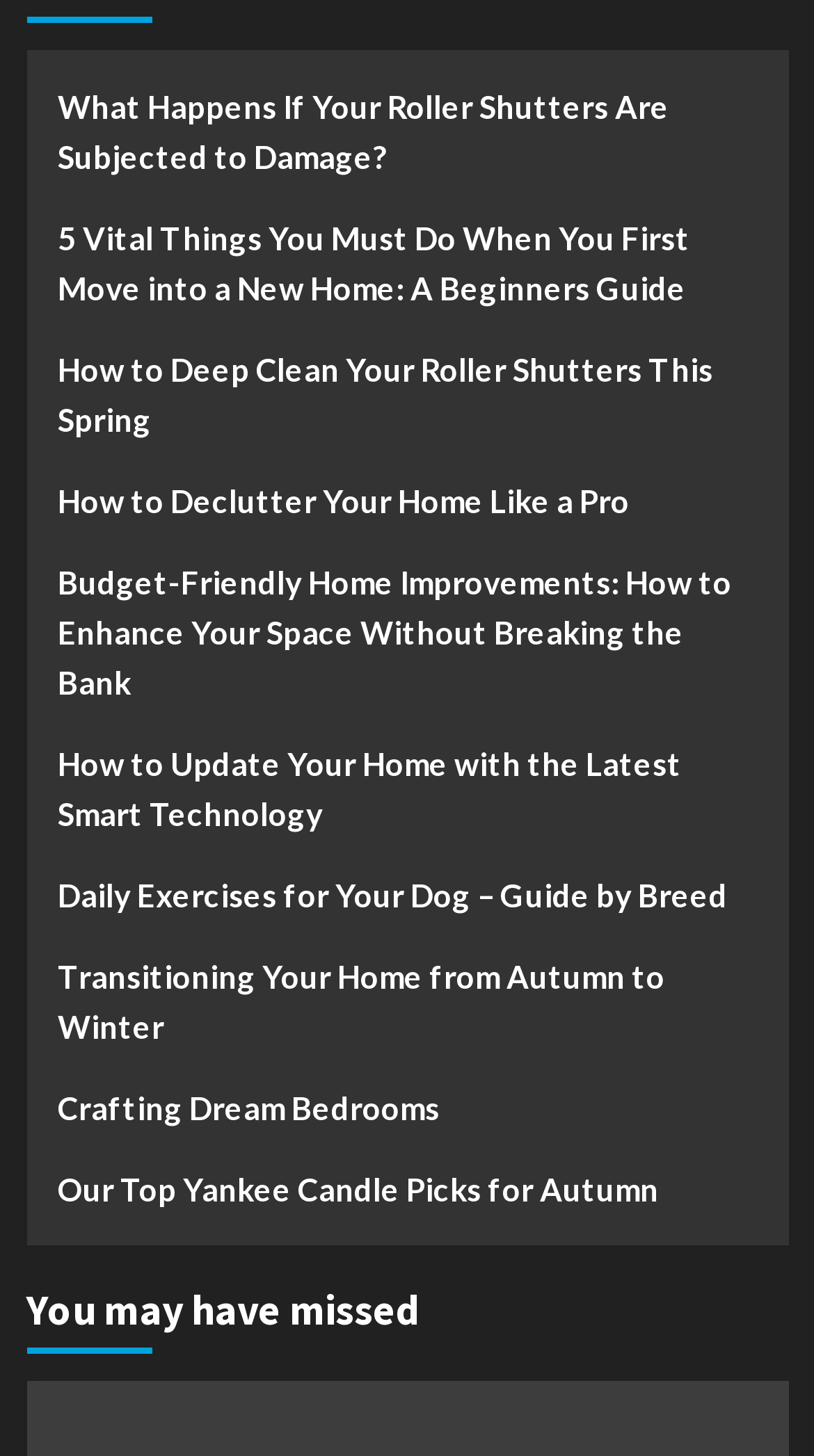Based on the element description Crafting Dream Bedrooms, identify the bounding box coordinates for the UI element. The coordinates should be in the format (top-left x, top-left y, bottom-right x, bottom-right y) and within the 0 to 1 range.

[0.071, 0.744, 0.929, 0.8]